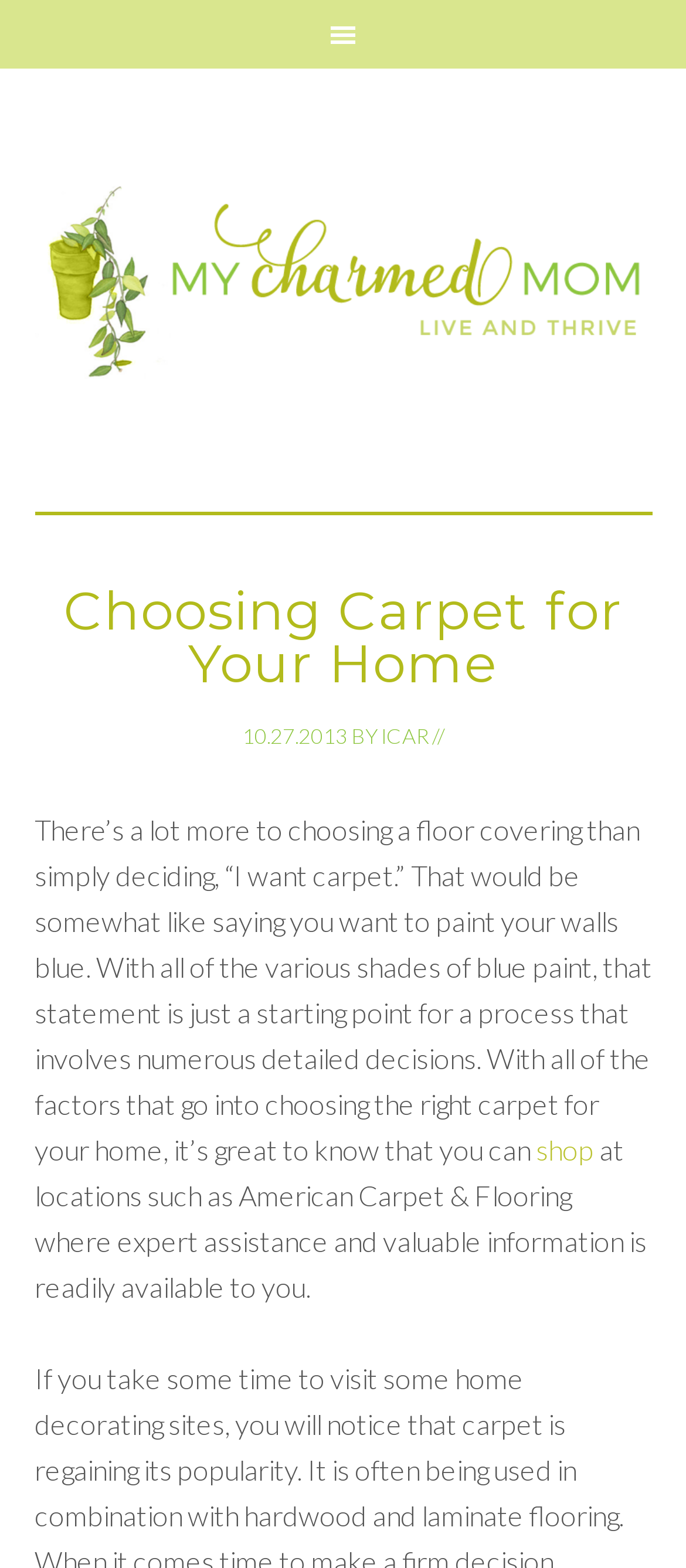Determine the main heading text of the webpage.

Choosing Carpet for Your Home